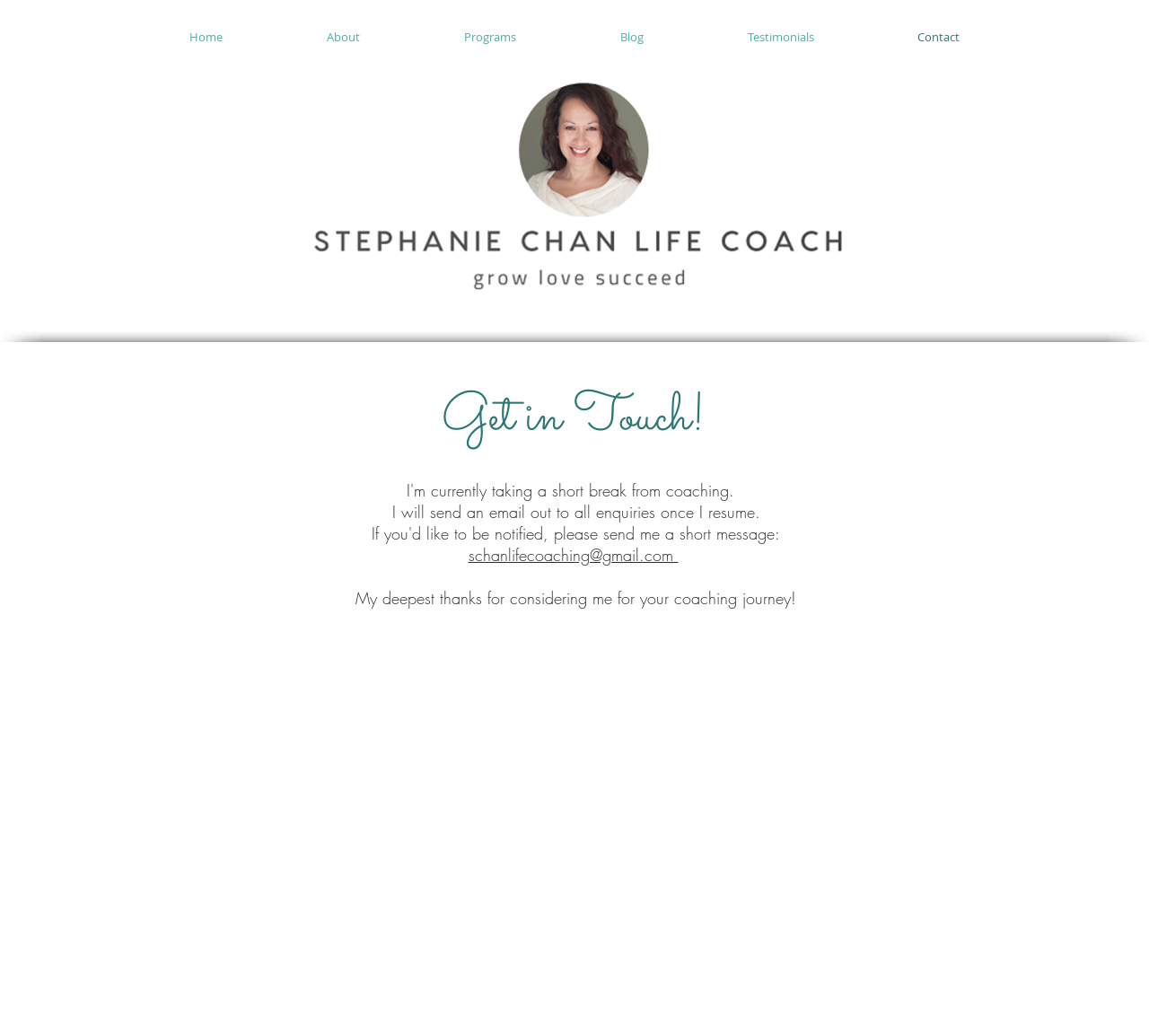Determine the bounding box coordinates of the clickable region to carry out the instruction: "Read the testimonials".

[0.605, 0.017, 0.753, 0.054]